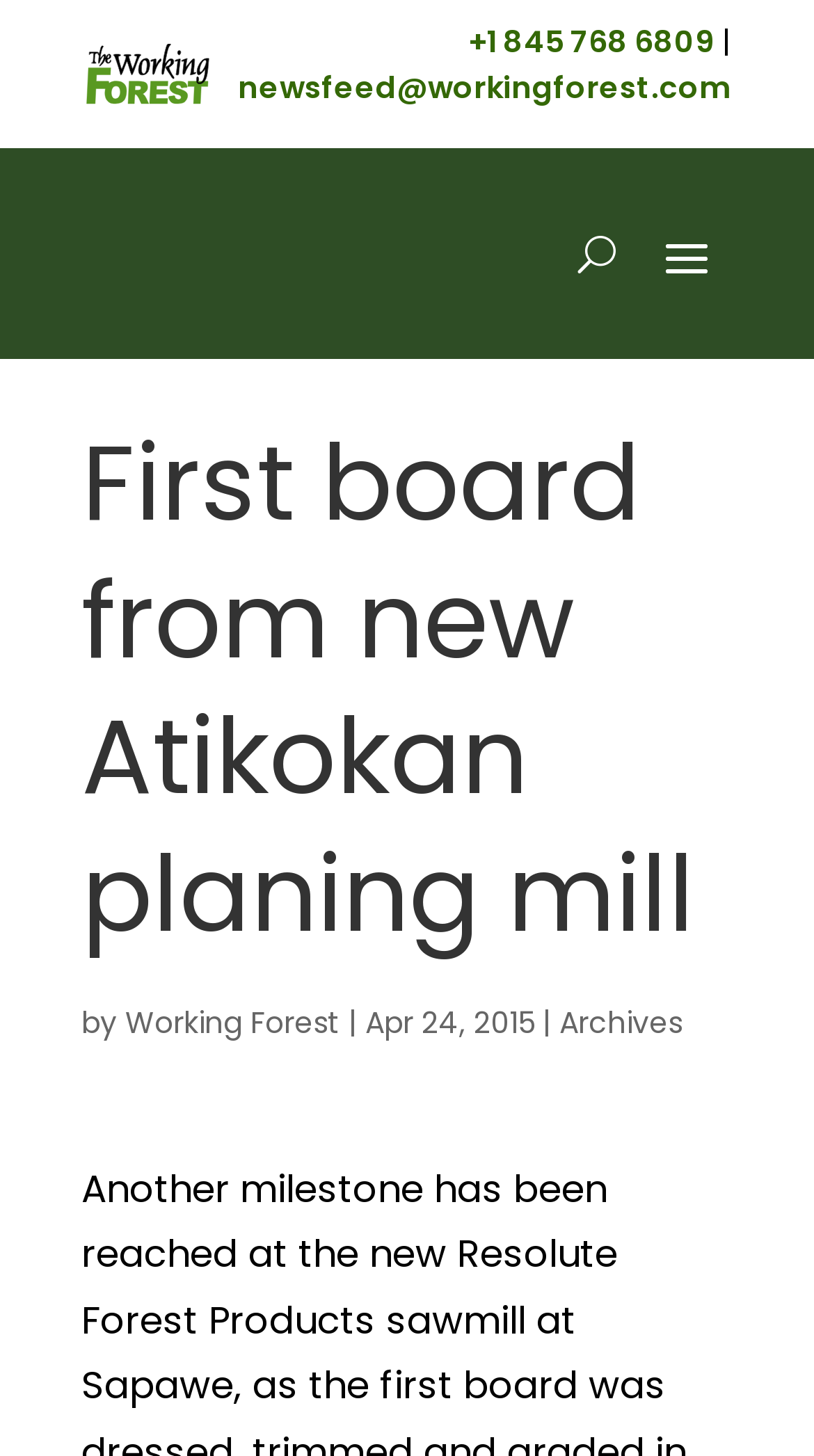Answer the question below using just one word or a short phrase: 
What is the date of the news article?

Apr 24, 2015